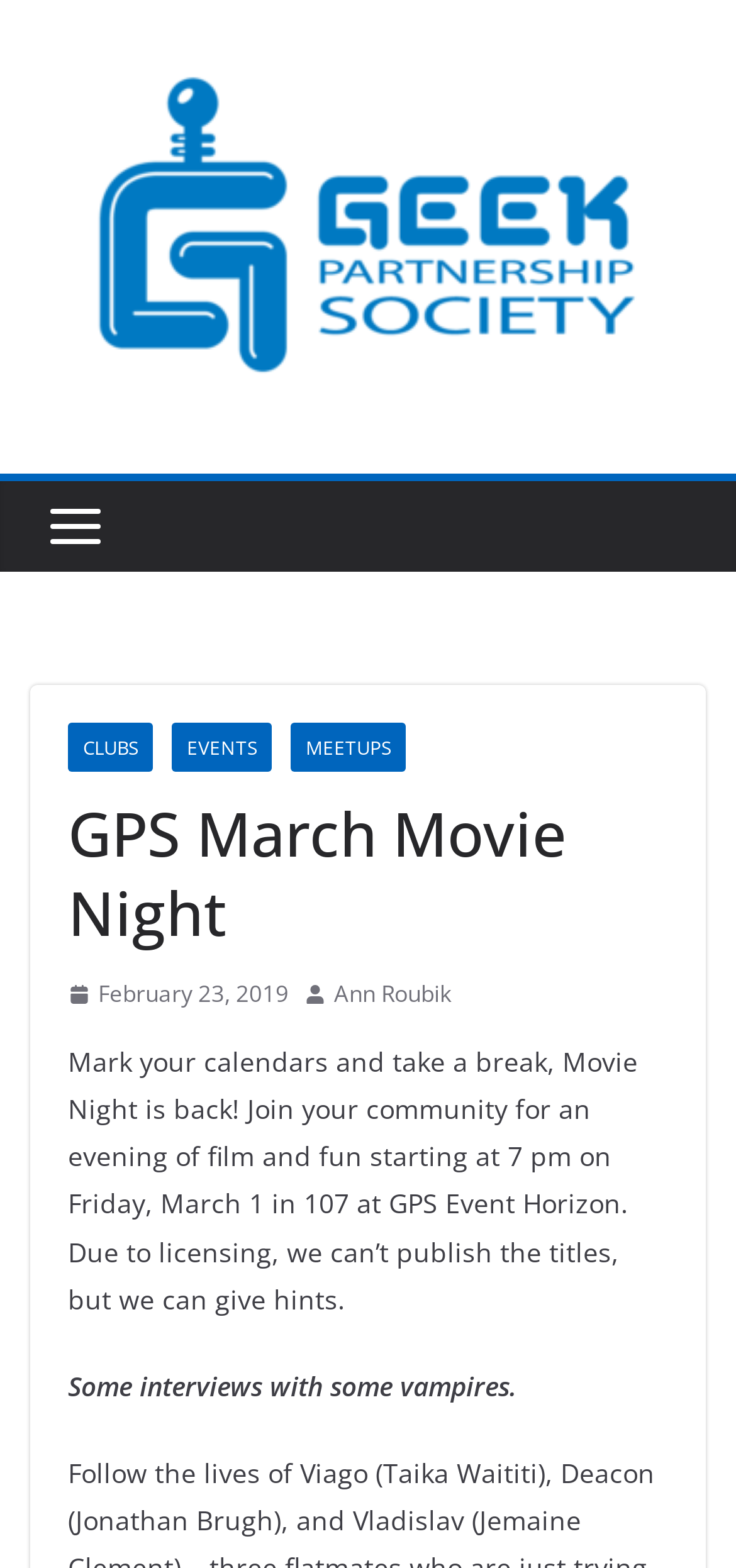How many images are on the webpage?
Please analyze the image and answer the question with as much detail as possible.

I found the answer by counting the number of image elements on the webpage. There are four image elements, including the Geek Partnership Society logo, a small icon, and two other images.